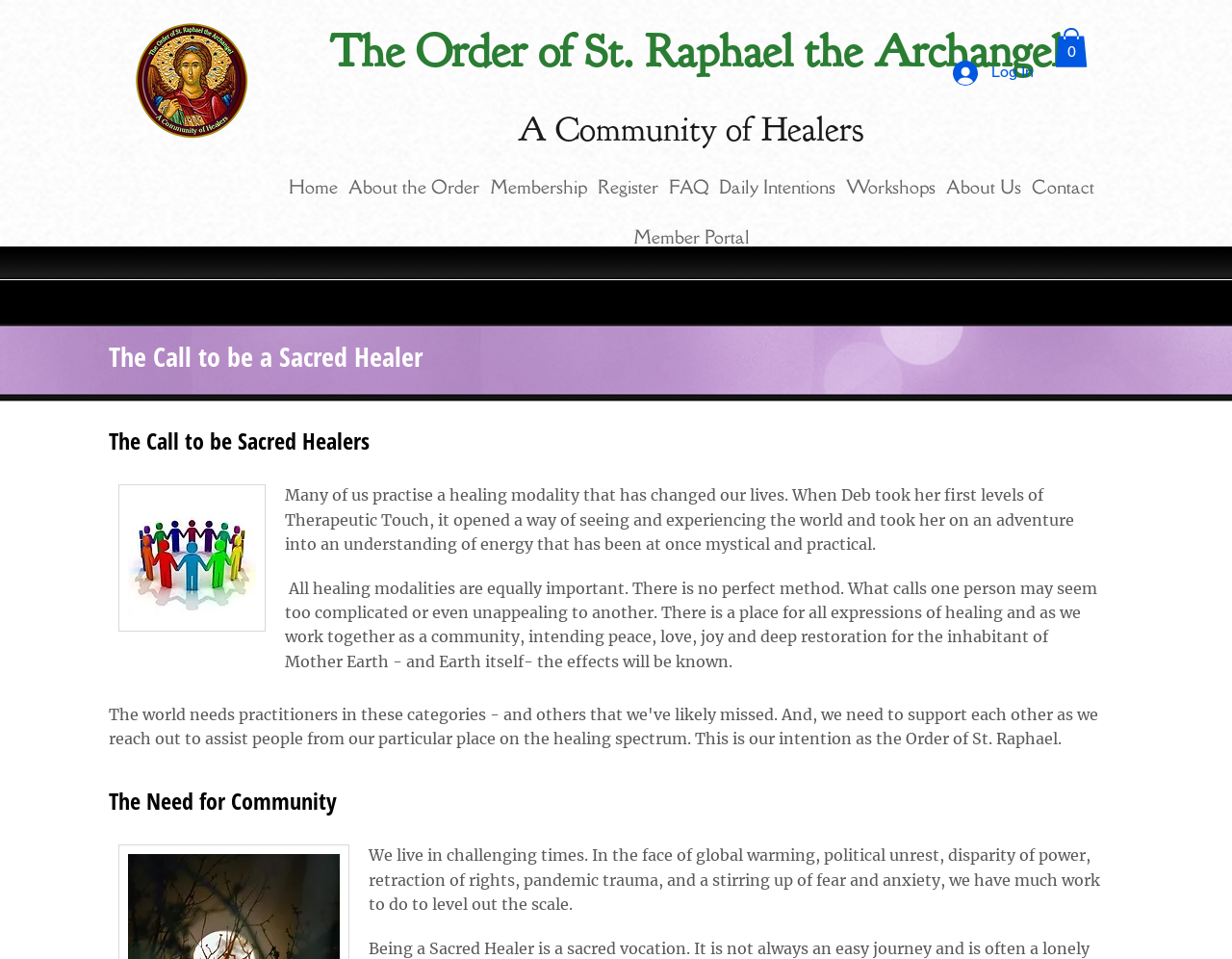Please respond in a single word or phrase: 
How many items are in the cart?

0